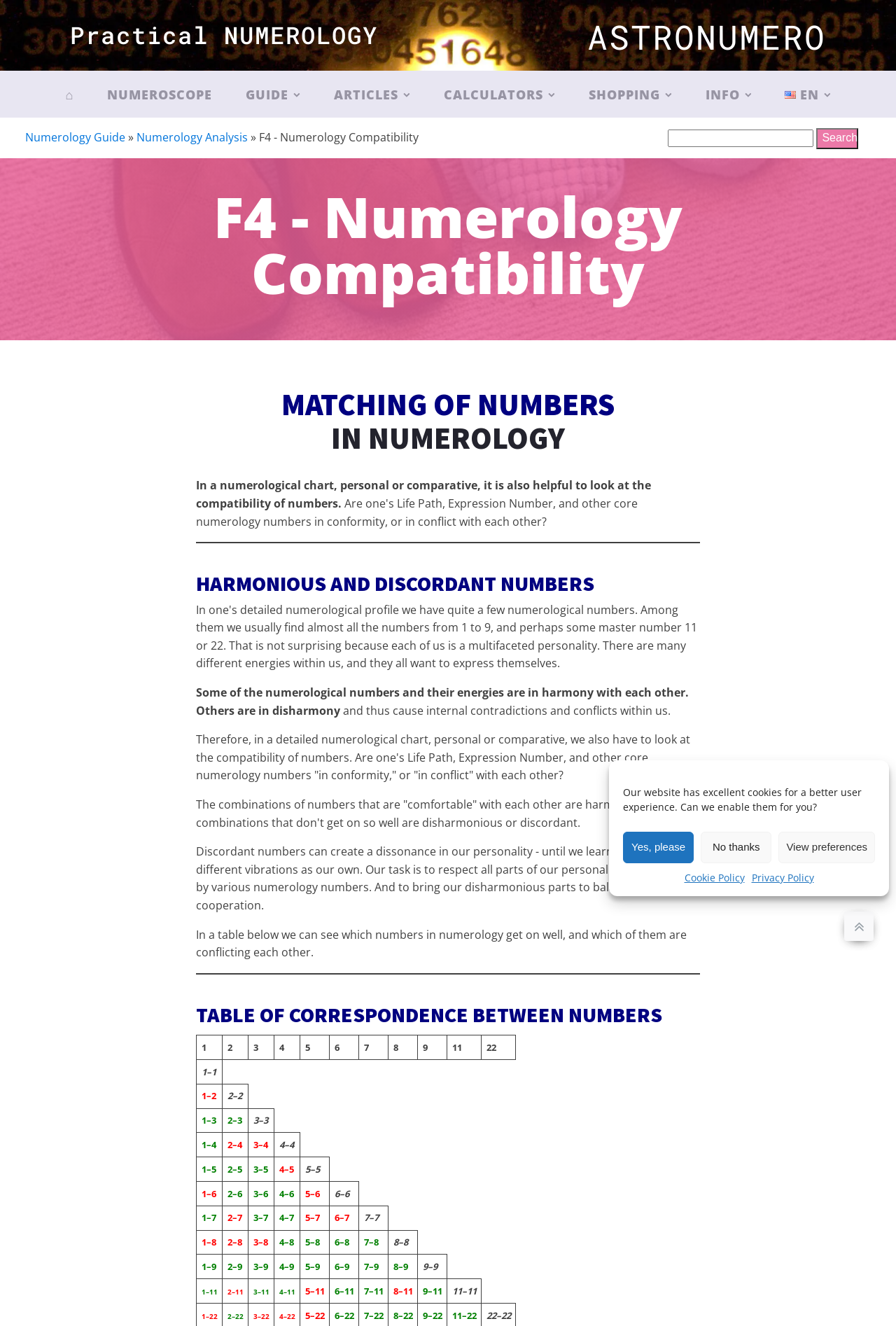Please respond in a single word or phrase: 
What is the purpose of numerology charts?

To look at compatibility of numbers